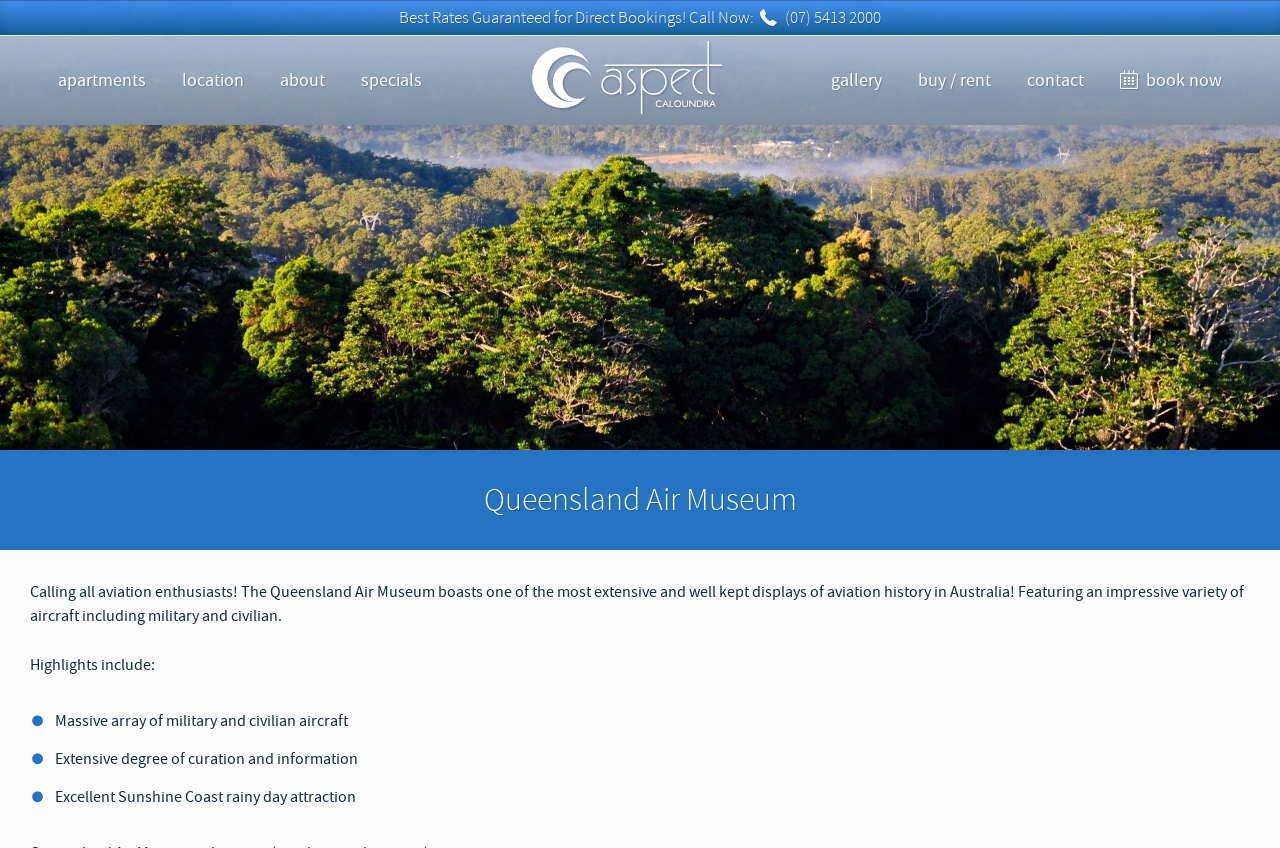Give a one-word or short phrase answer to the question: 
What type of museum is this?

Air Museum